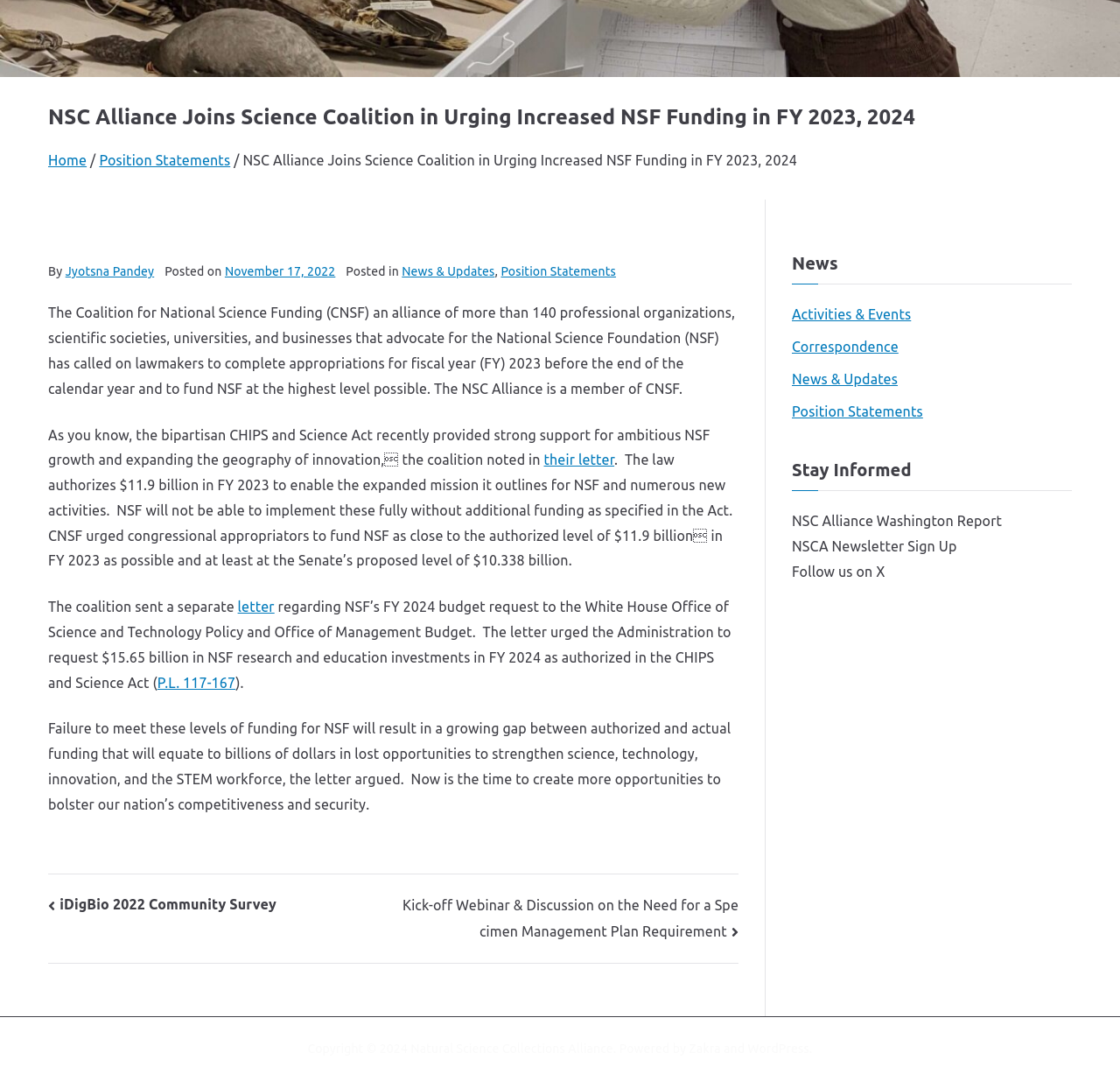Find the bounding box coordinates for the UI element that matches this description: "Position Statements".

[0.707, 0.369, 0.824, 0.392]